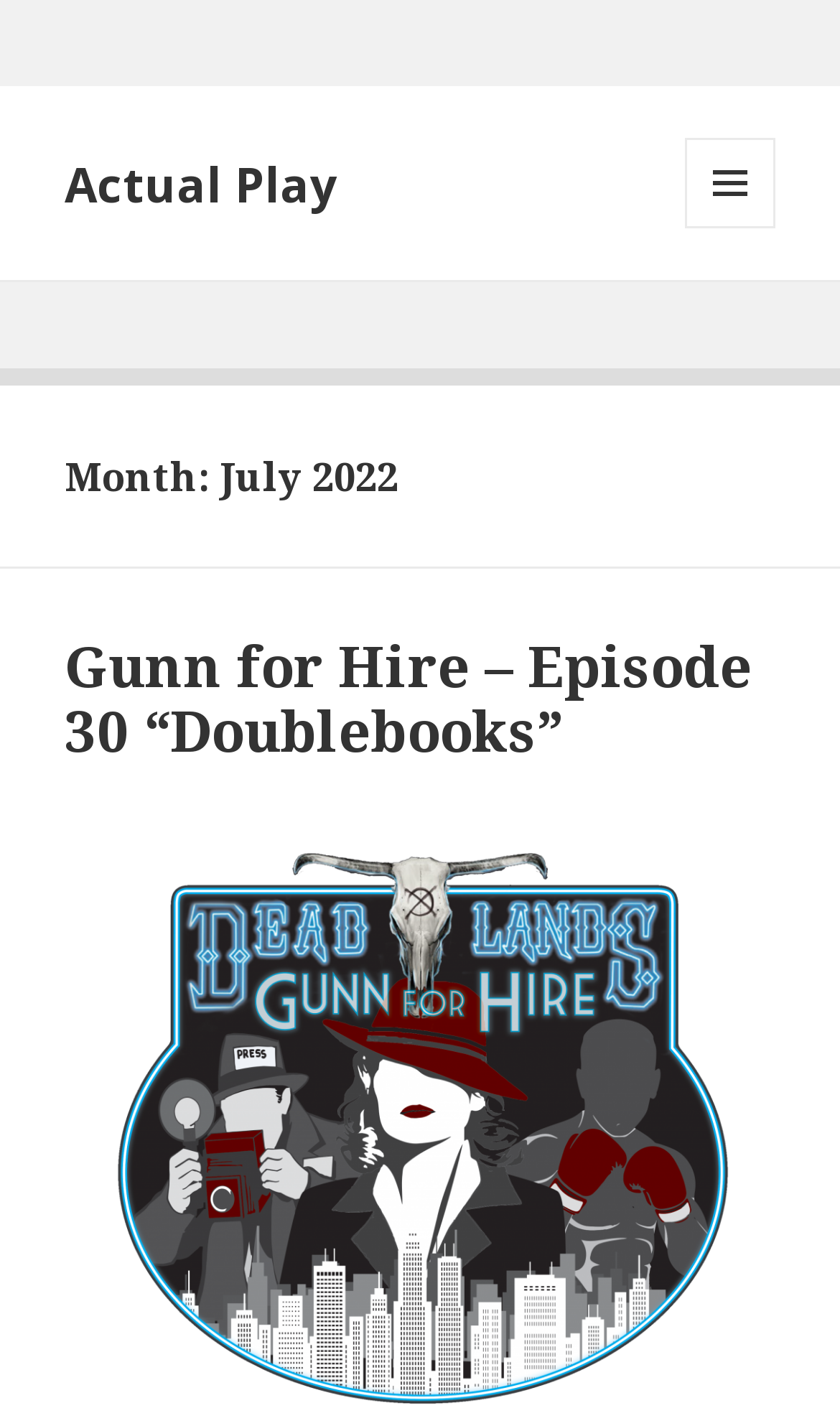Identify the first-level heading on the webpage and generate its text content.

Month: July 2022